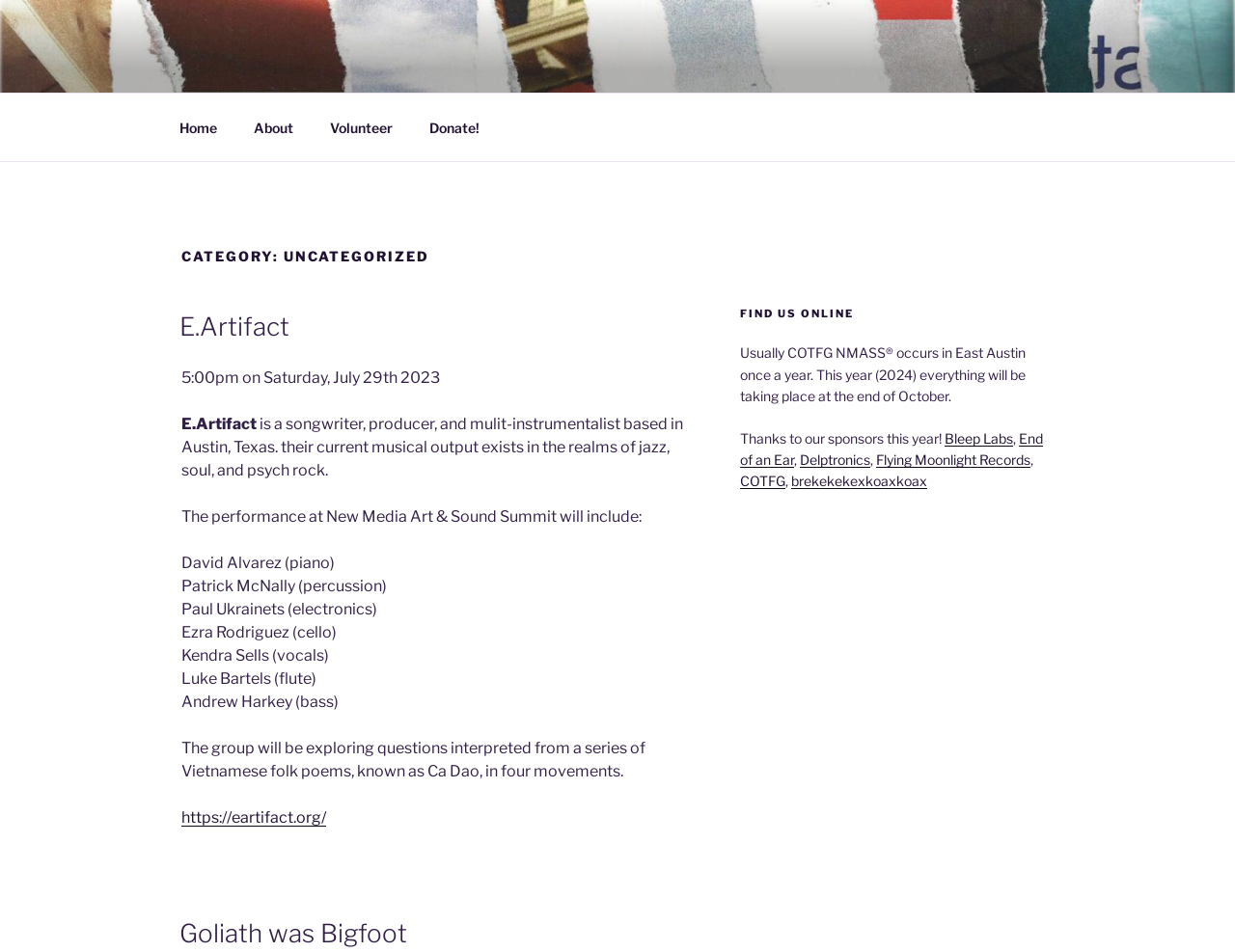Determine the bounding box coordinates of the clickable element necessary to fulfill the instruction: "Click on the 'Home' link". Provide the coordinates as four float numbers within the 0 to 1 range, i.e., [left, top, right, bottom].

[0.131, 0.109, 0.189, 0.159]